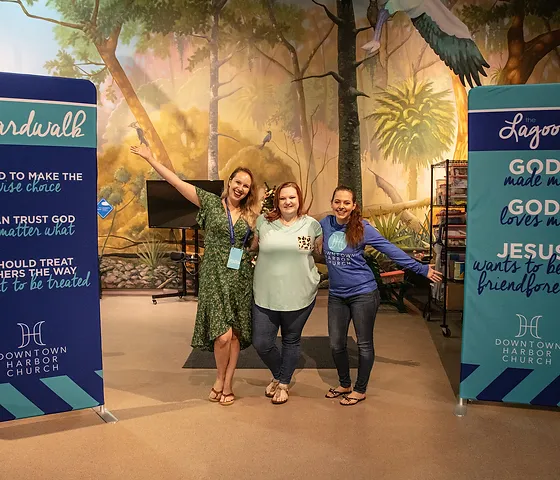Offer an in-depth caption of the image, mentioning all notable aspects.

The image captures a vibrant moment at Downtown Harbor Church's kids' ministry area, showcasing three enthusiastic women posing together. They stand in front of colorful banners that read "Boardwalk" on the left and "Lagoon" on the right, featuring messages of faith encouraging community and kindness. Each woman appears joyful and welcoming, wearing casual attire that reflects a relaxed yet festive atmosphere. The backdrop features a lush, nature-themed mural, enhancing the lively environment. This scene emphasizes the church's community spirit and commitment to creating a friendly, inclusive space for families and children.